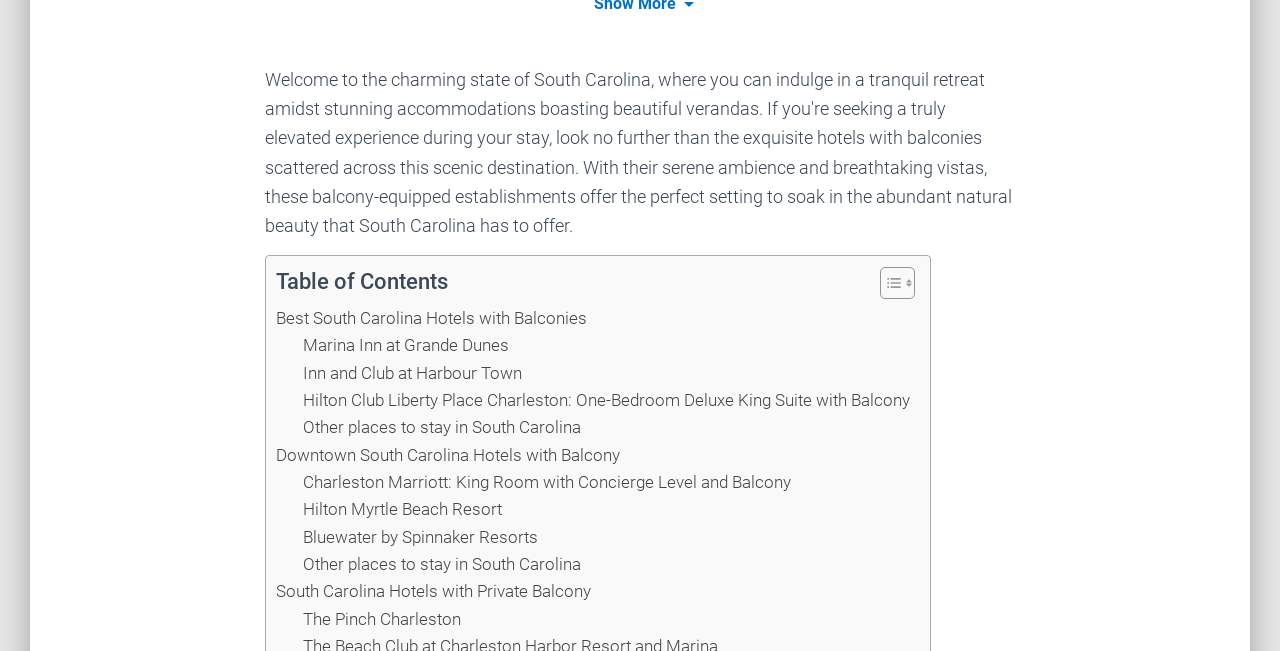Locate the bounding box coordinates of the UI element described by: "Hilton Myrtle Beach Resort". The bounding box coordinates should consist of four float numbers between 0 and 1, i.e., [left, top, right, bottom].

[0.237, 0.762, 0.392, 0.804]